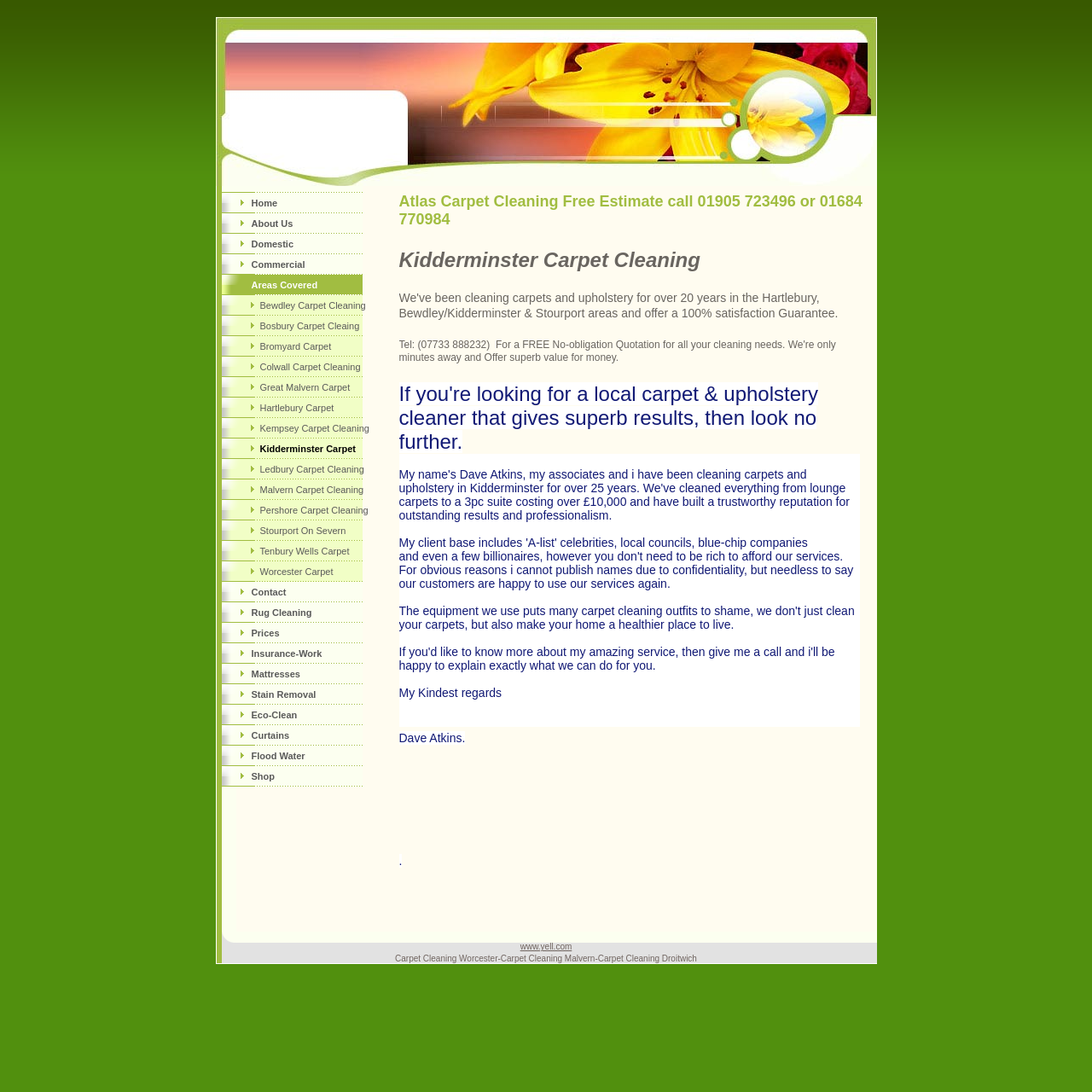Identify the bounding box coordinates of the clickable region necessary to fulfill the following instruction: "Click on 'Blogs'". The bounding box coordinates should be four float numbers between 0 and 1, i.e., [left, top, right, bottom].

None